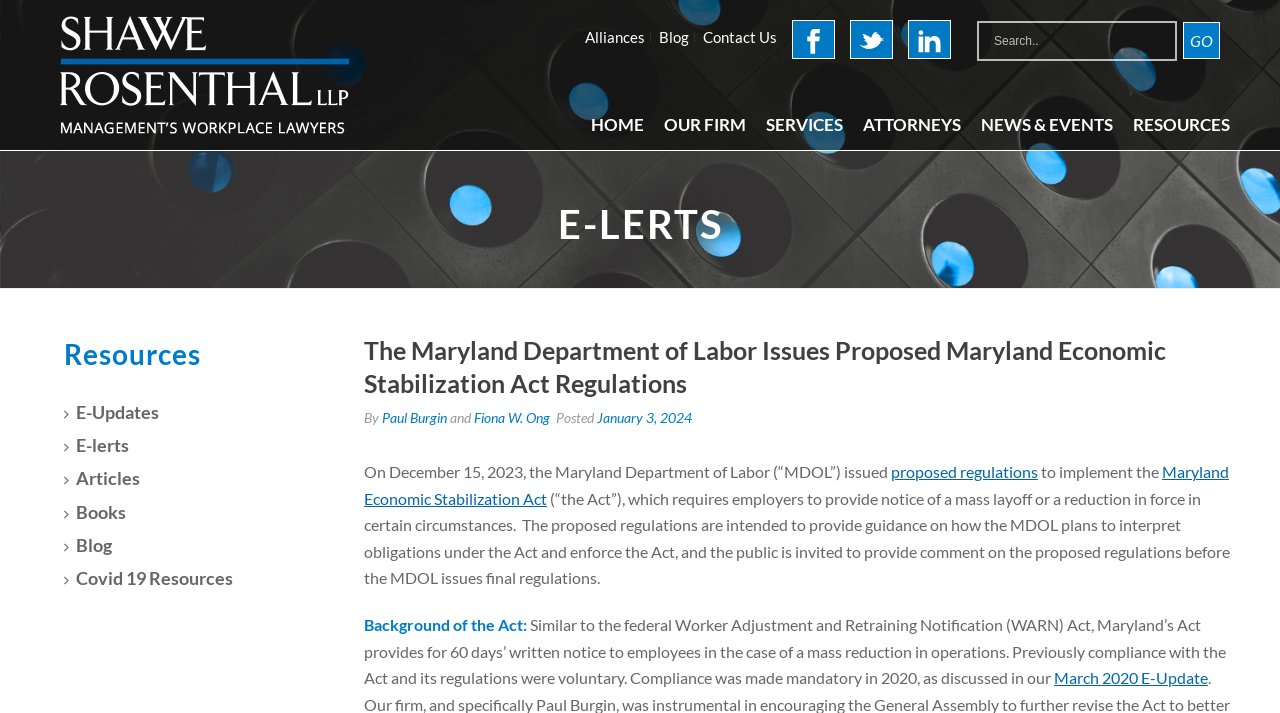Determine the bounding box coordinates of the clickable element to complete this instruction: "Search for something". Provide the coordinates in the format of four float numbers between 0 and 1, [left, top, right, bottom].

[0.763, 0.03, 0.92, 0.086]